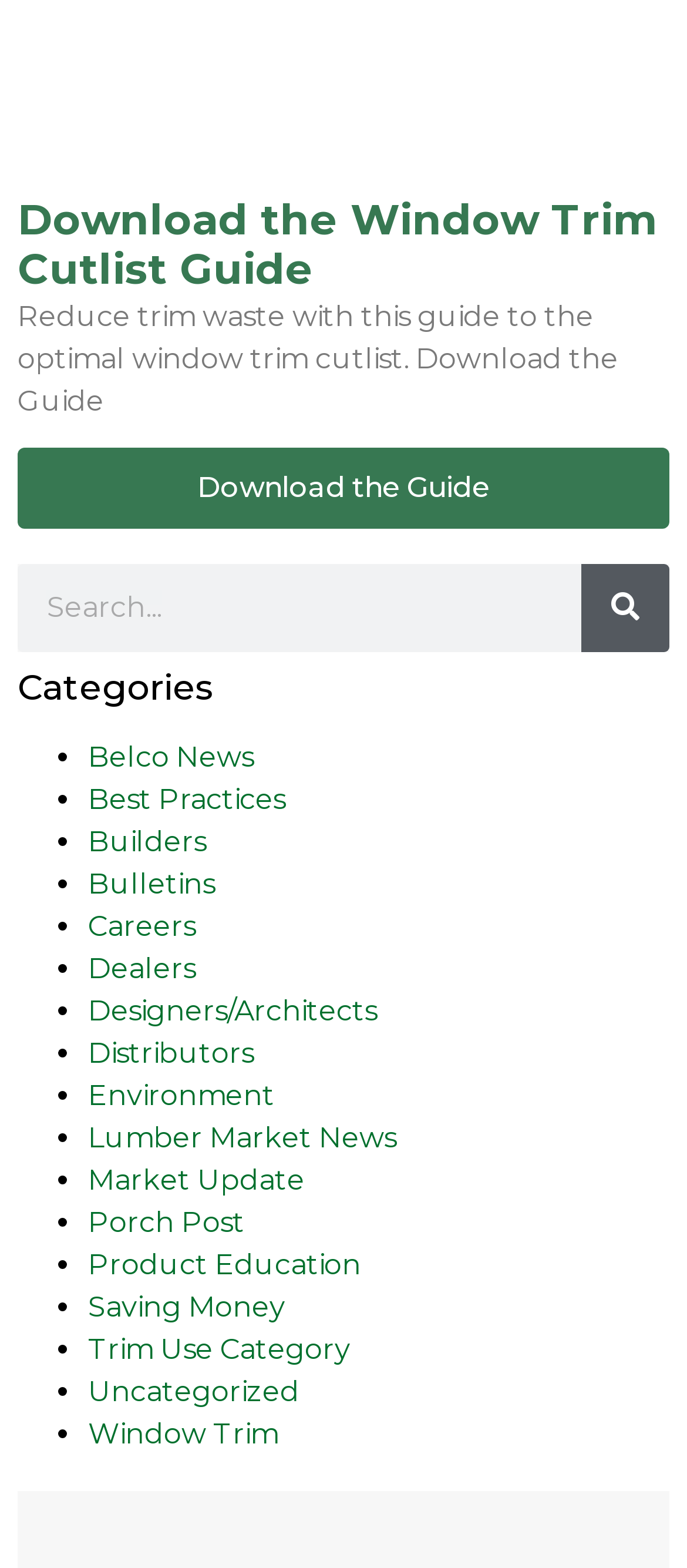Provide the bounding box coordinates for the area that should be clicked to complete the instruction: "Go to Belco News".

[0.128, 0.473, 0.369, 0.494]